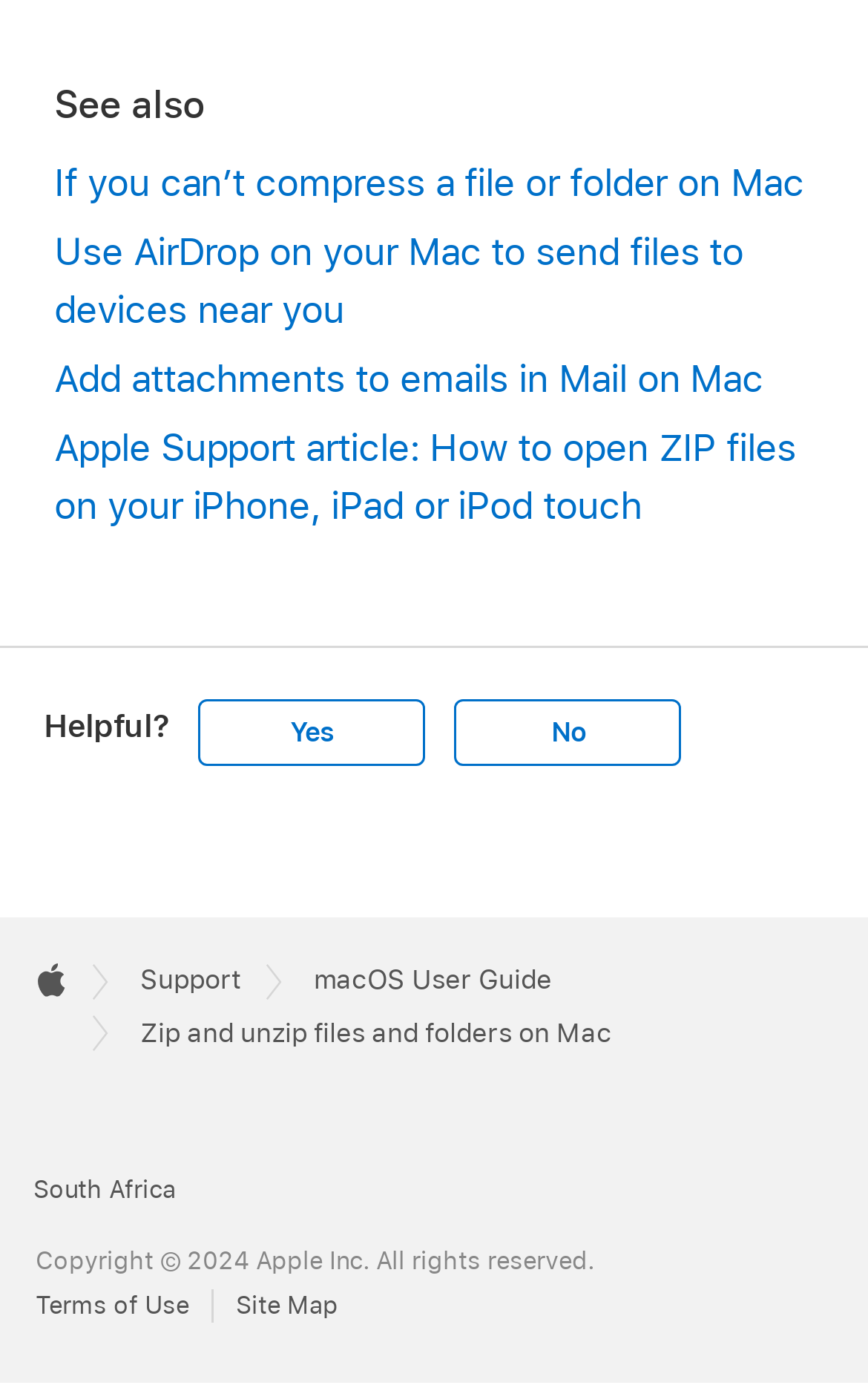What is the country or region mentioned at the bottom of the webpage?
Answer the question with a single word or phrase, referring to the image.

South Africa